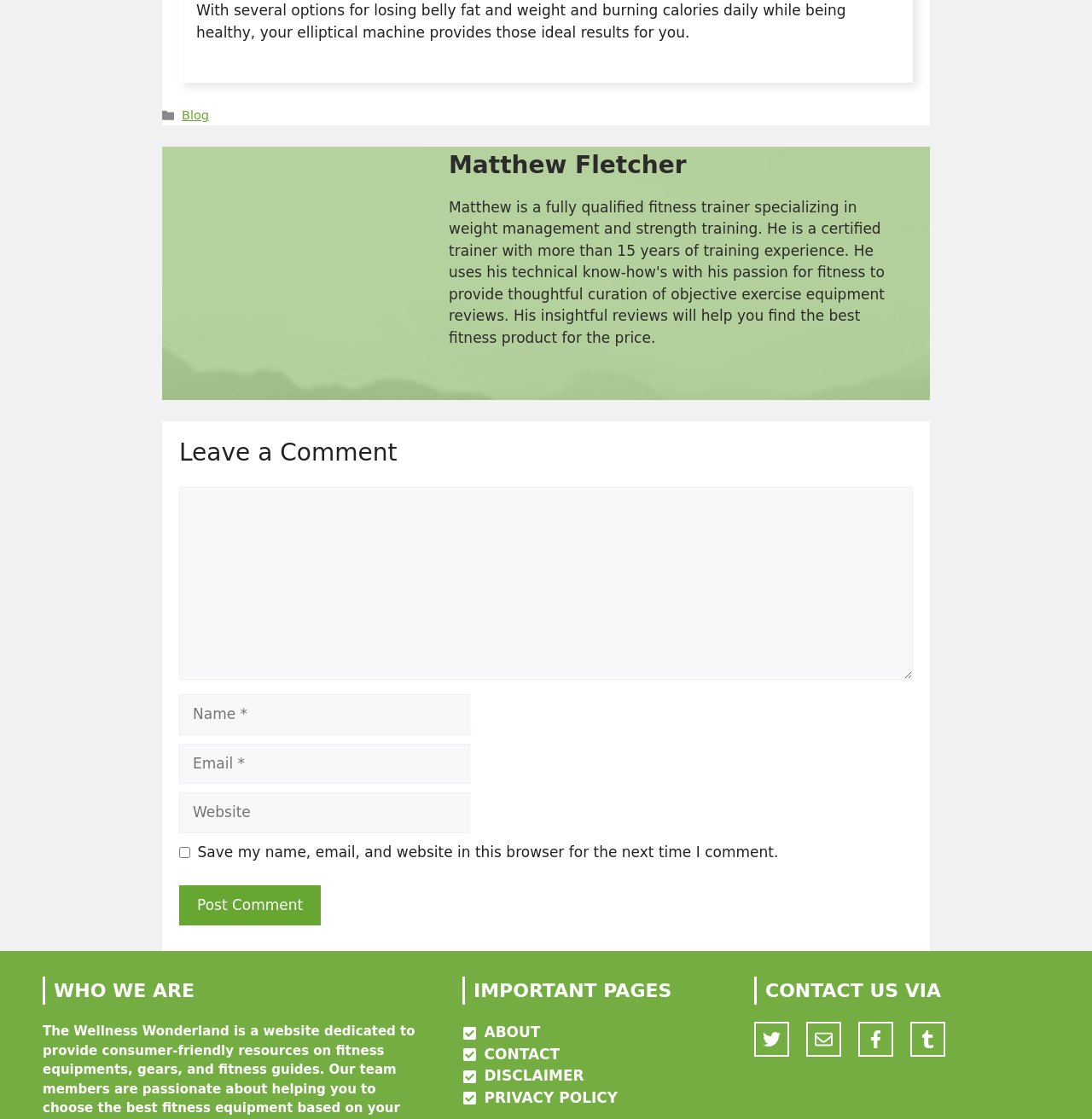Please locate the bounding box coordinates of the element that should be clicked to achieve the given instruction: "Enter your name".

[0.164, 0.621, 0.43, 0.657]